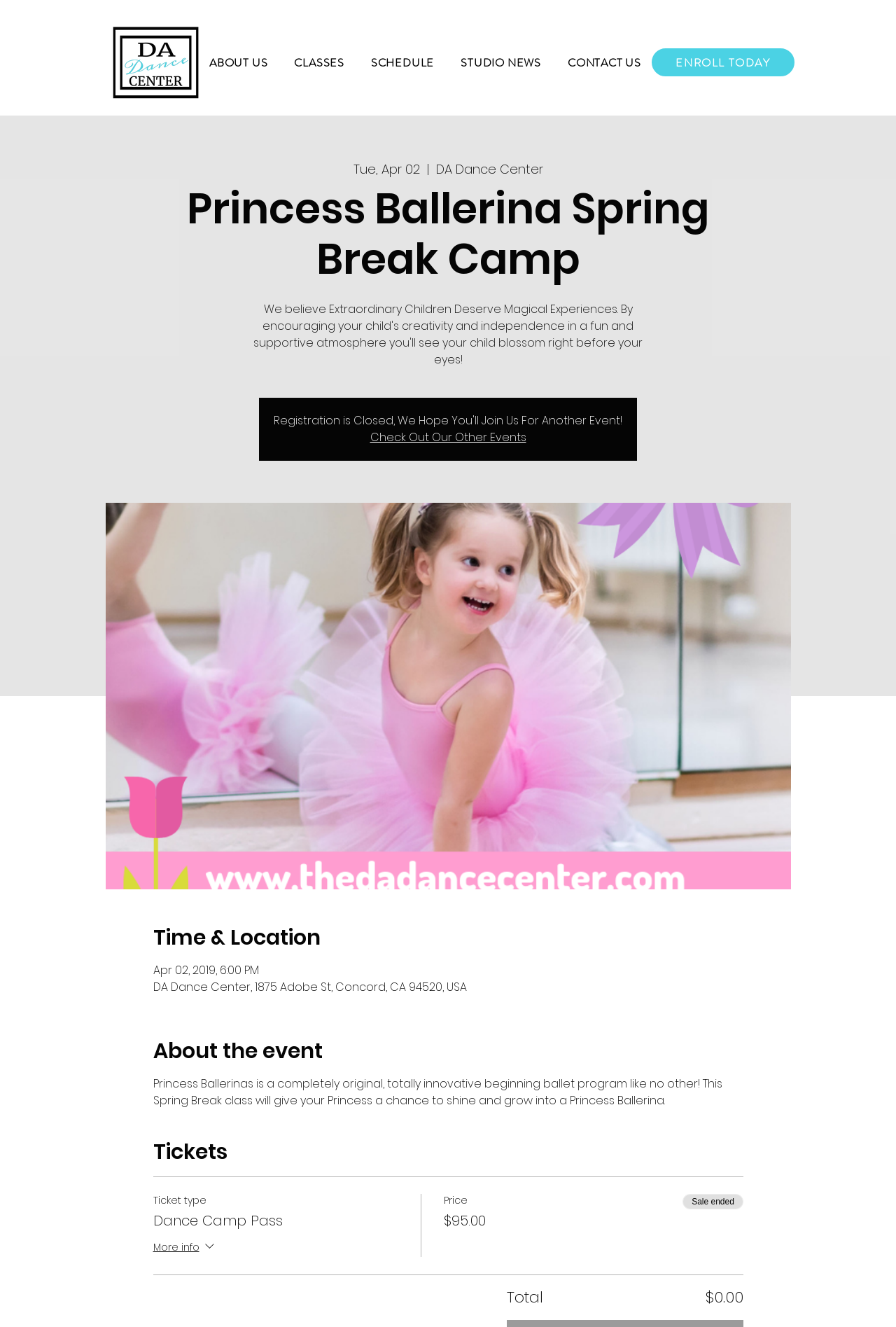Please use the details from the image to answer the following question comprehensively:
What is the name of the dance center?

I found the answer by looking at the logo at the top left corner of the webpage, which is an image with the text 'DA Dance Center' next to it. This suggests that DA Dance Center is the name of the dance center.